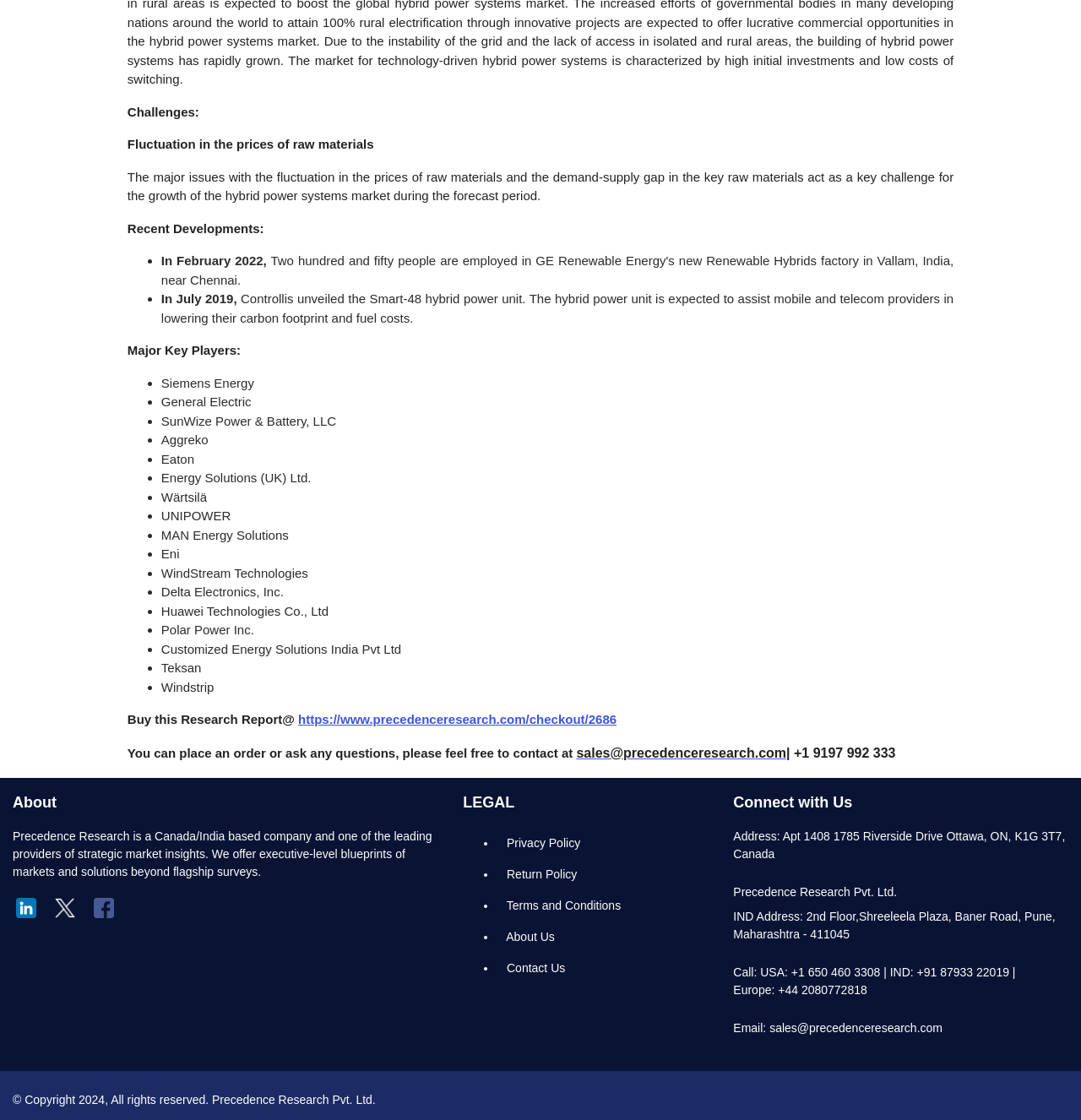What is the contact email address for sales inquiries?
Please craft a detailed and exhaustive response to the question.

The webpage provides a contact email address 'sales@precedenceresearch.com' for sales inquiries, which can be found at the bottom of the webpage.